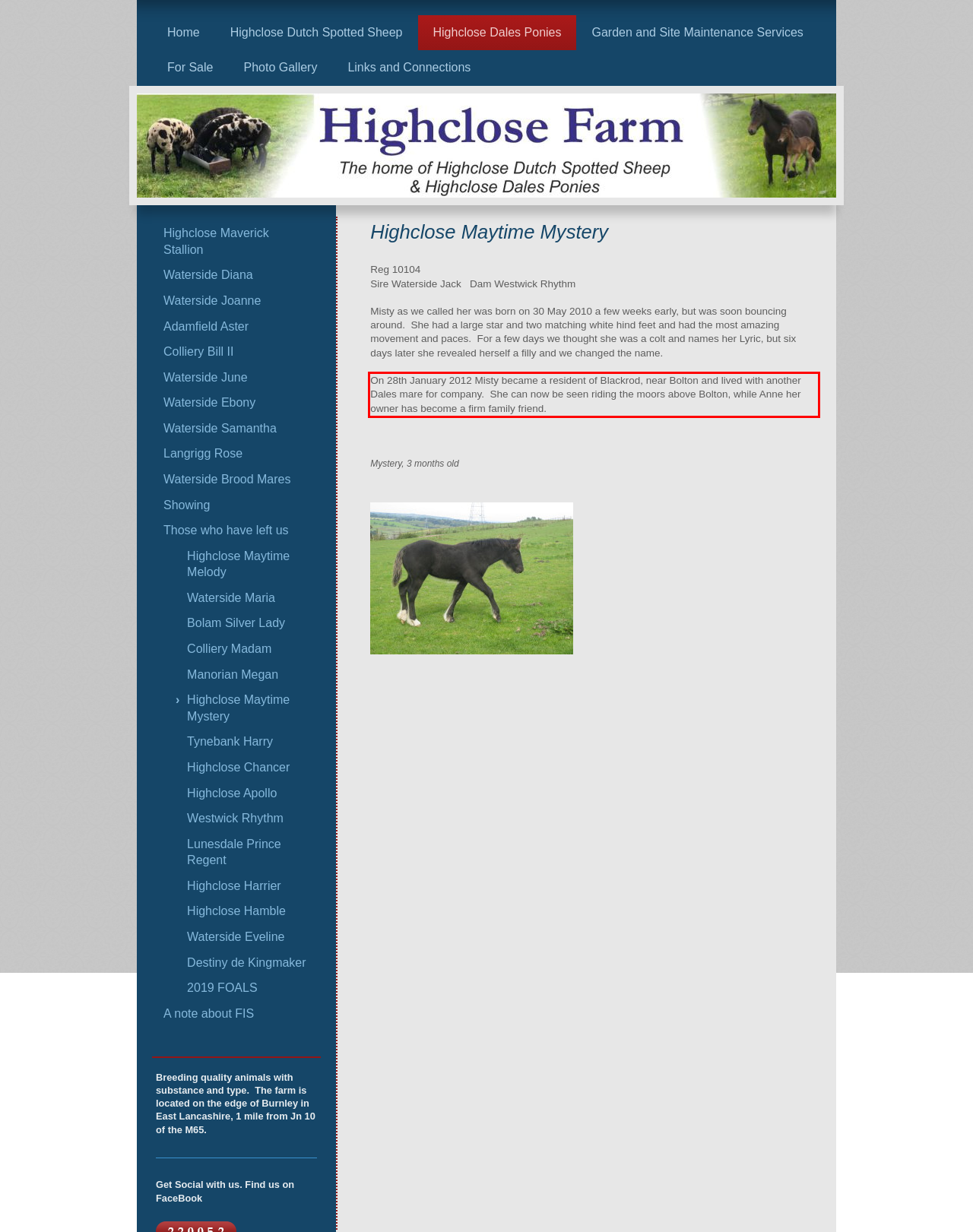In the given screenshot, locate the red bounding box and extract the text content from within it.

On 28th January 2012 Misty became a resident of Blackrod, near Bolton and lived with another Dales mare for company. She can now be seen riding the moors above Bolton, while Anne her owner has become a firm family friend.